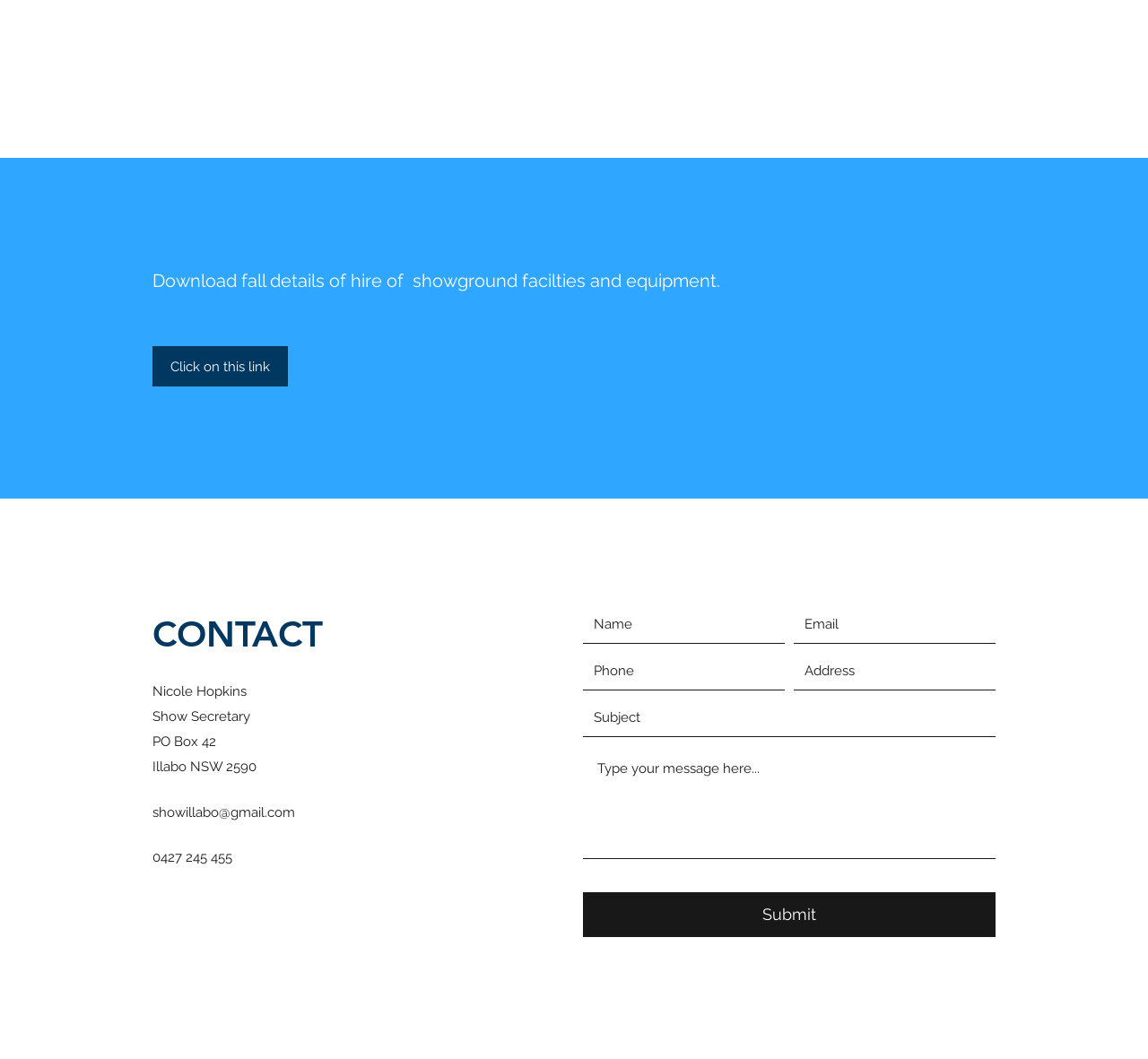How many textboxes are required?
Based on the visual details in the image, please answer the question thoroughly.

There are several textboxes on the webpage, but only two of them are marked as 'required: True', which are the 'Name' and 'Email' textboxes.